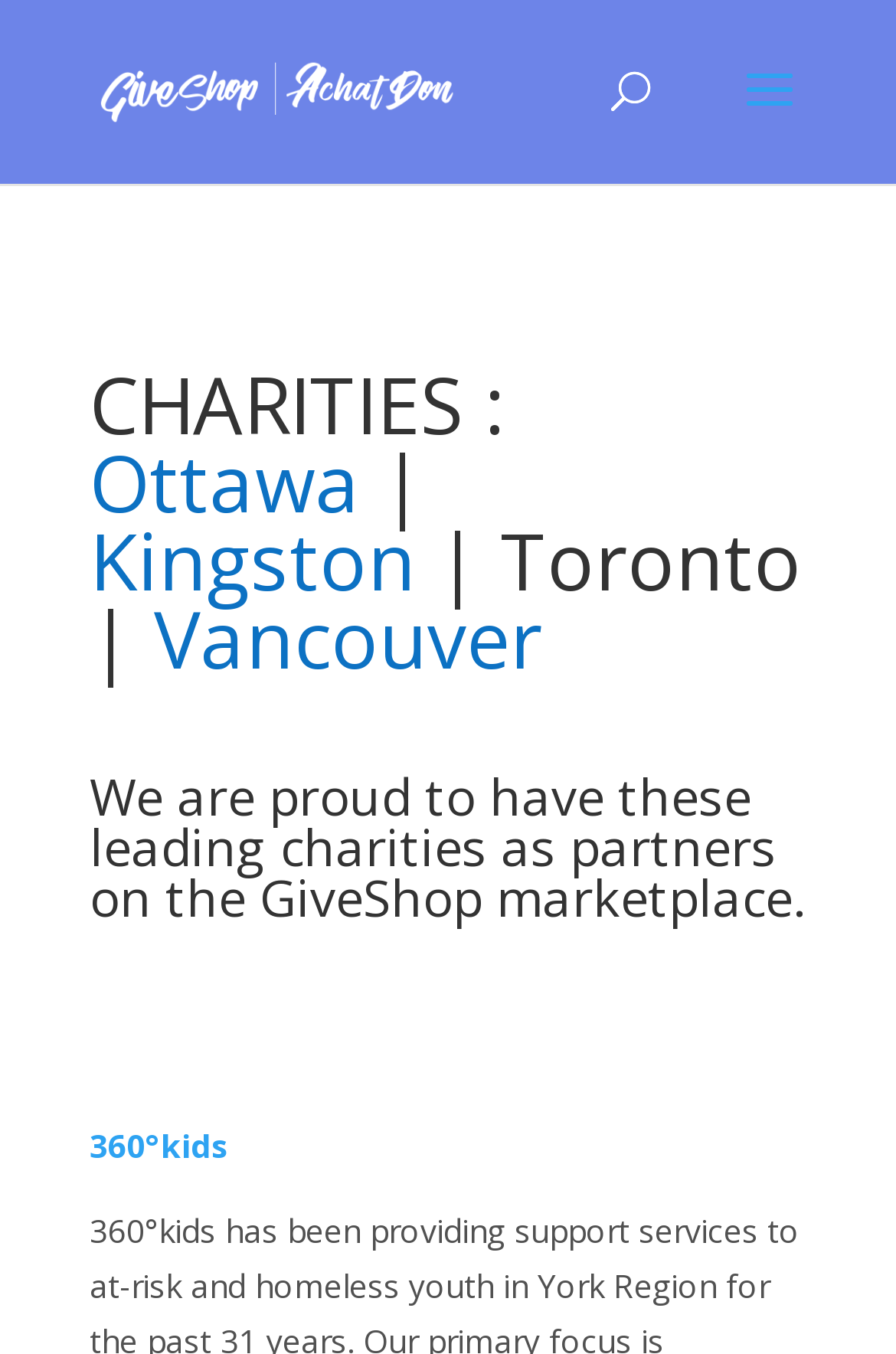Extract the bounding box coordinates for the UI element described by the text: "Ottawa". The coordinates should be in the form of [left, top, right, bottom] with values between 0 and 1.

[0.1, 0.317, 0.403, 0.395]